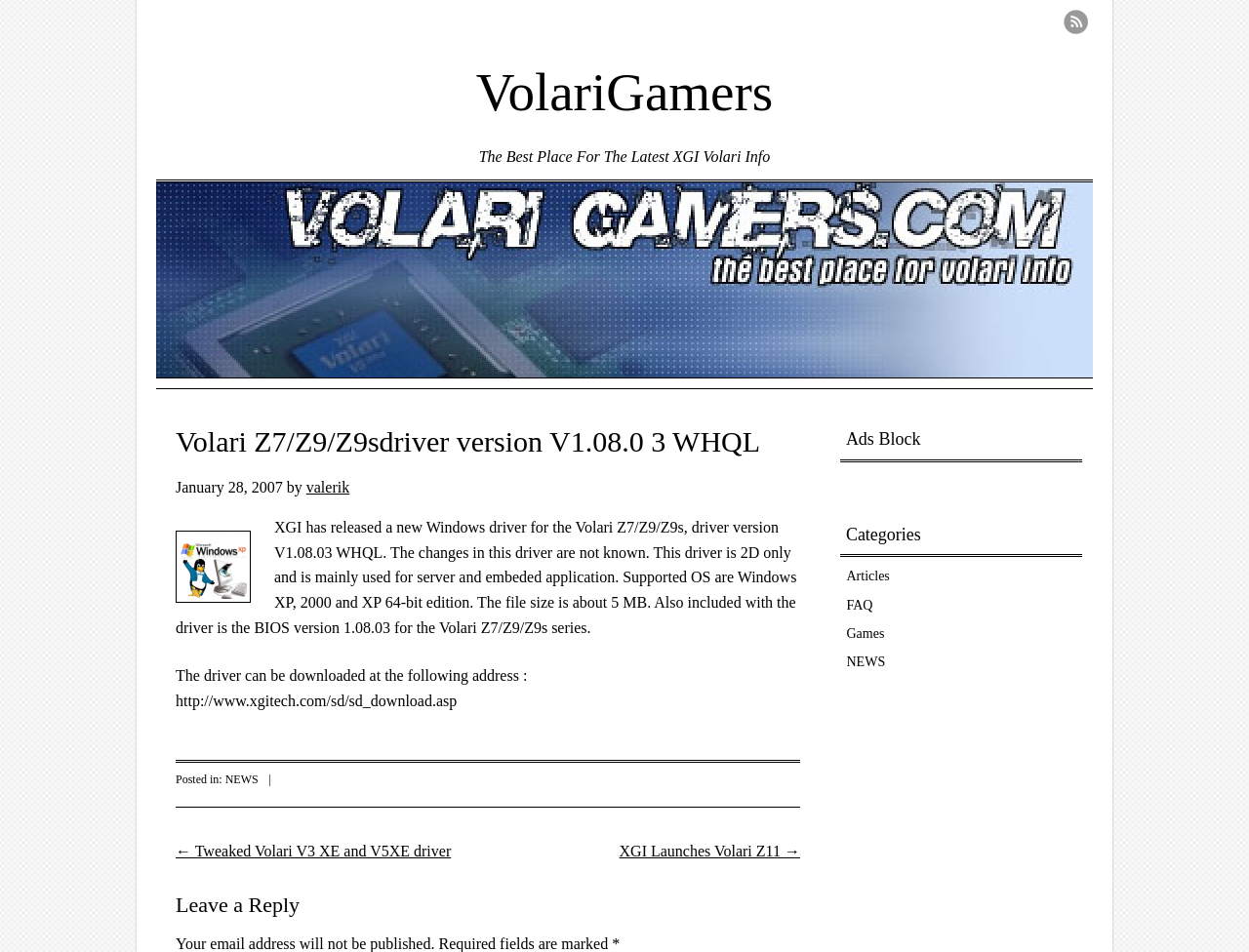Offer an extensive depiction of the webpage and its key elements.

The webpage appears to be a blog post or news article about a specific driver update for the Volari Z7/Z9/Z9s series. At the top of the page, there is a heading that reads "VolariGamers" and a link with the same text. Below this, there is a heading that says "The Best Place For The Latest XGI Volari Info".

On the left side of the page, there is a menu section with a heading that says "Menu ☰" and a link to "Skip to content". There is also an RSS feed link located at the top-right corner of the page.

The main content of the page is an article with a heading that reads "Volari Z7/Z9/Z9s driver version V1.08.0 3 WHQL". Below this, there is a time stamp that says "January 28, 2007" and a link to the author's name, "valerik". There is also an image on the left side of the article, but its content is not described.

The article text describes the release of a new Windows driver for the Volari Z7/Z9/Z9s series, including its features and supported operating systems. There is also a link to download the driver.

At the bottom of the article, there is a footer section with a heading that says "Posted in:" and a link to the category "NEWS". There is also a post navigation section with links to previous and next posts.

On the right side of the page, there is a complementary section with headings that say "Ads Block", "Categories", and links to various categories such as "Articles", "FAQ", "Games", and "NEWS".